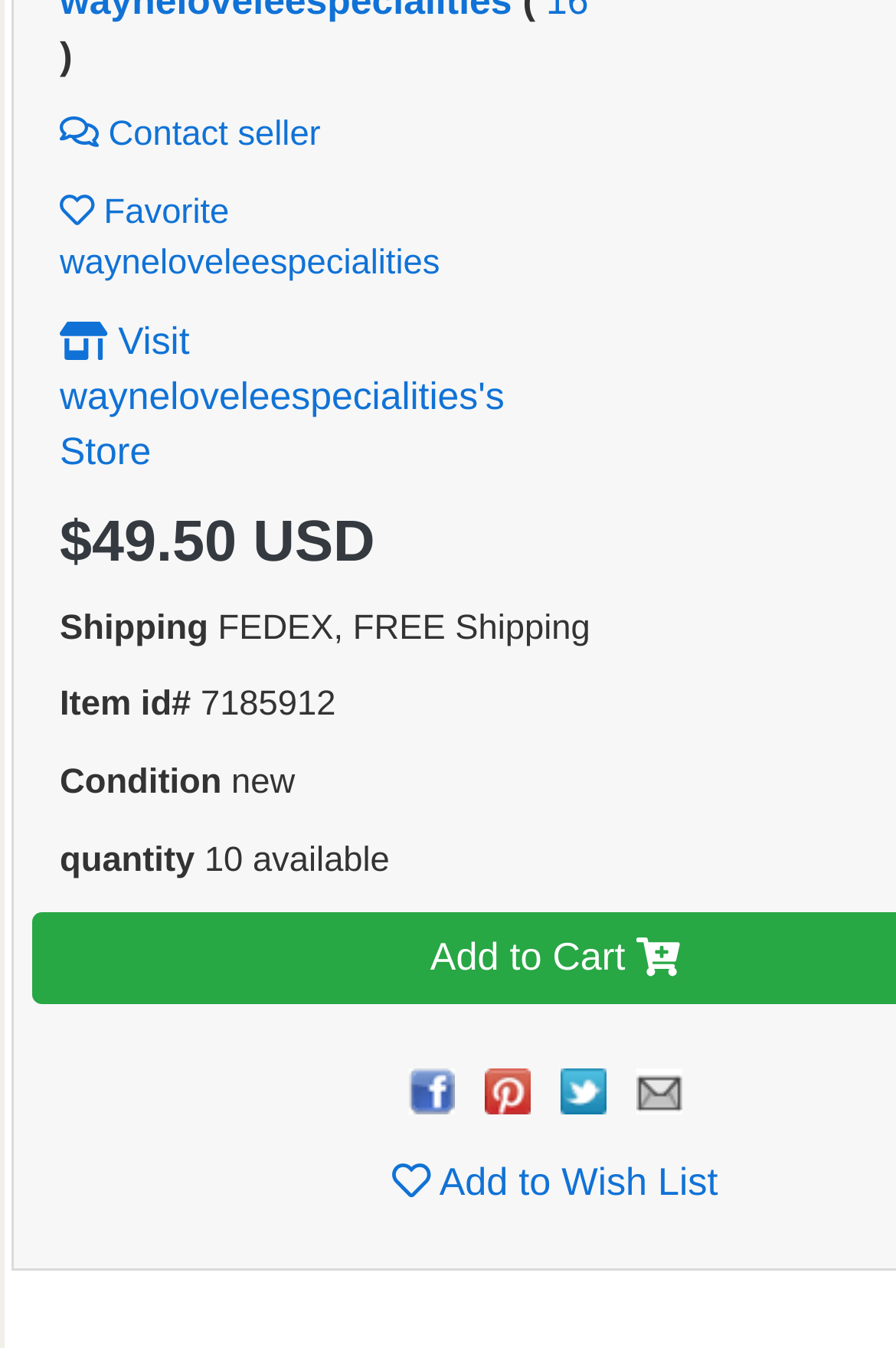Determine the coordinates of the bounding box for the clickable area needed to execute this instruction: "Contact the seller".

[0.067, 0.086, 0.358, 0.115]